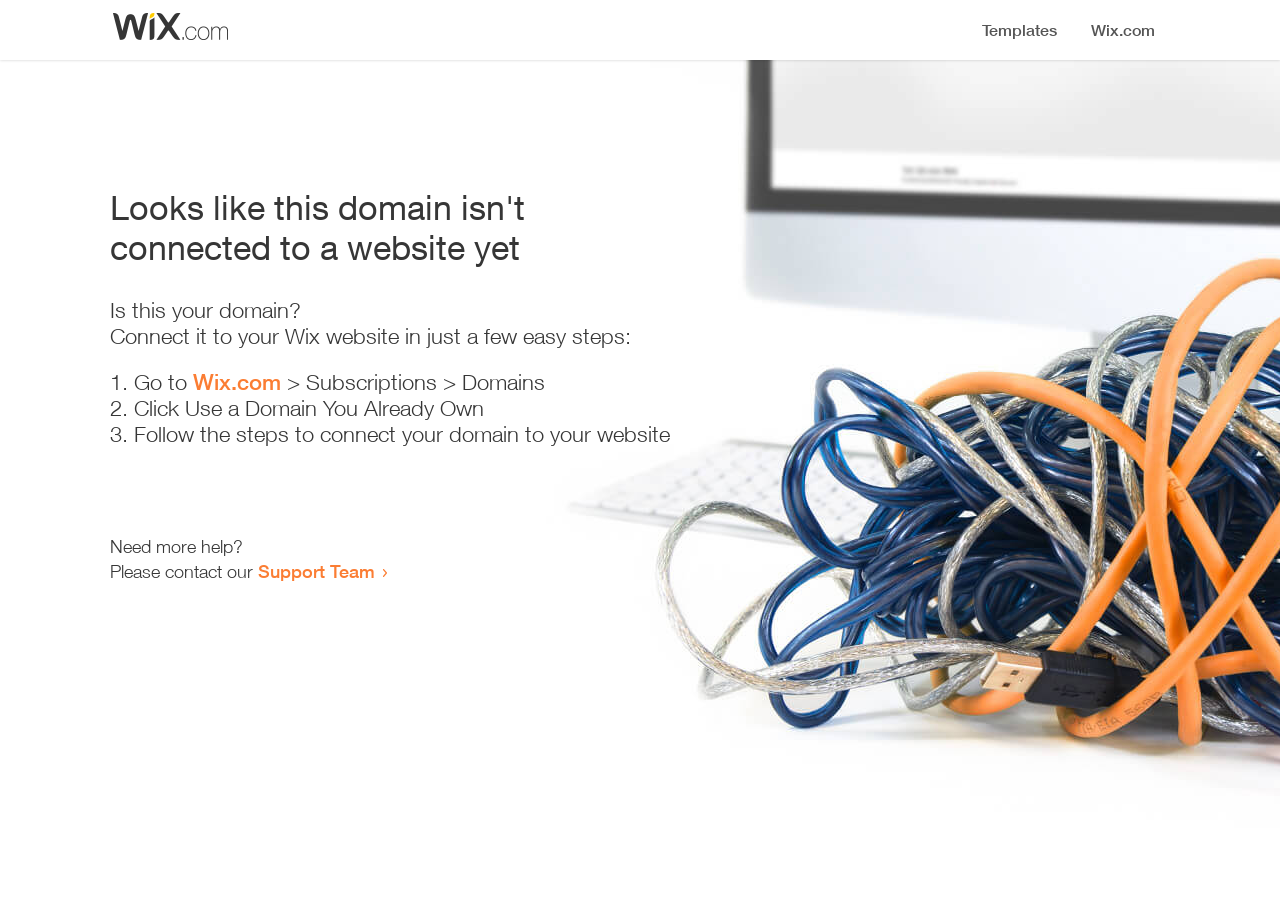Please give a succinct answer using a single word or phrase:
What is the current status of this domain?

Not connected to a website